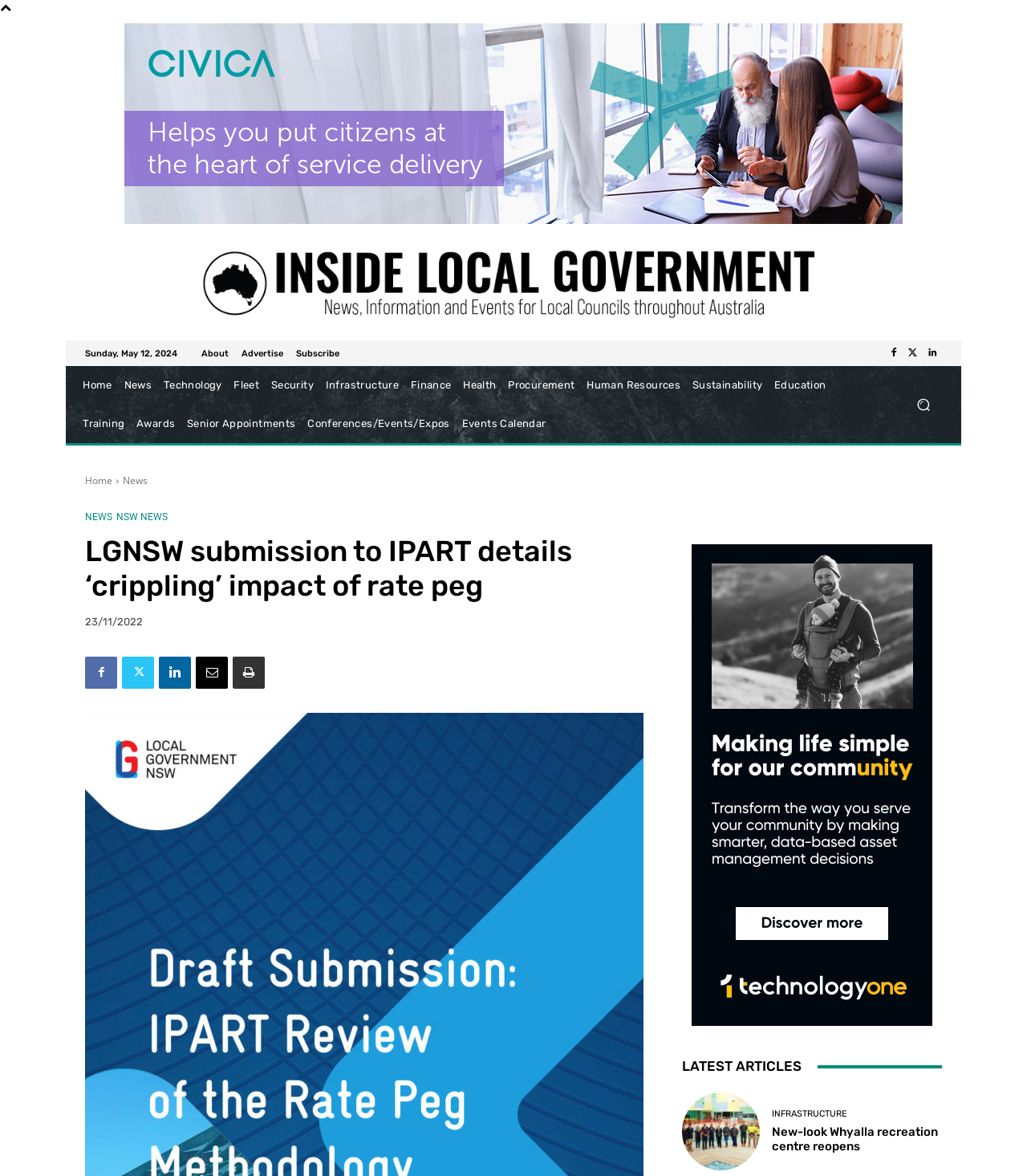What is the date of the news article?
Refer to the image and provide a one-word or short phrase answer.

23/11/2022